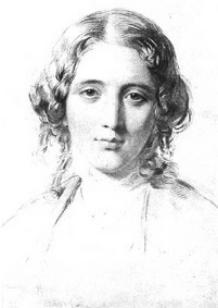Offer a detailed narrative of the scene depicted in the image.

This image features a historical portrait of Harriett Beecher Stowe, a prominent 19th-century American author and abolitionist best known for her influential novel "Uncle Tom's Cabin." The artwork captures her youthful face, characterized by soft features and wavy hair, showcasing her thoughtful expression. Stowe's work played a significant role in shaping public opinion on slavery and contributed to the abolitionist movement in the United States. This representation highlights her importance not only as a writer but also as a significant figure in American history.